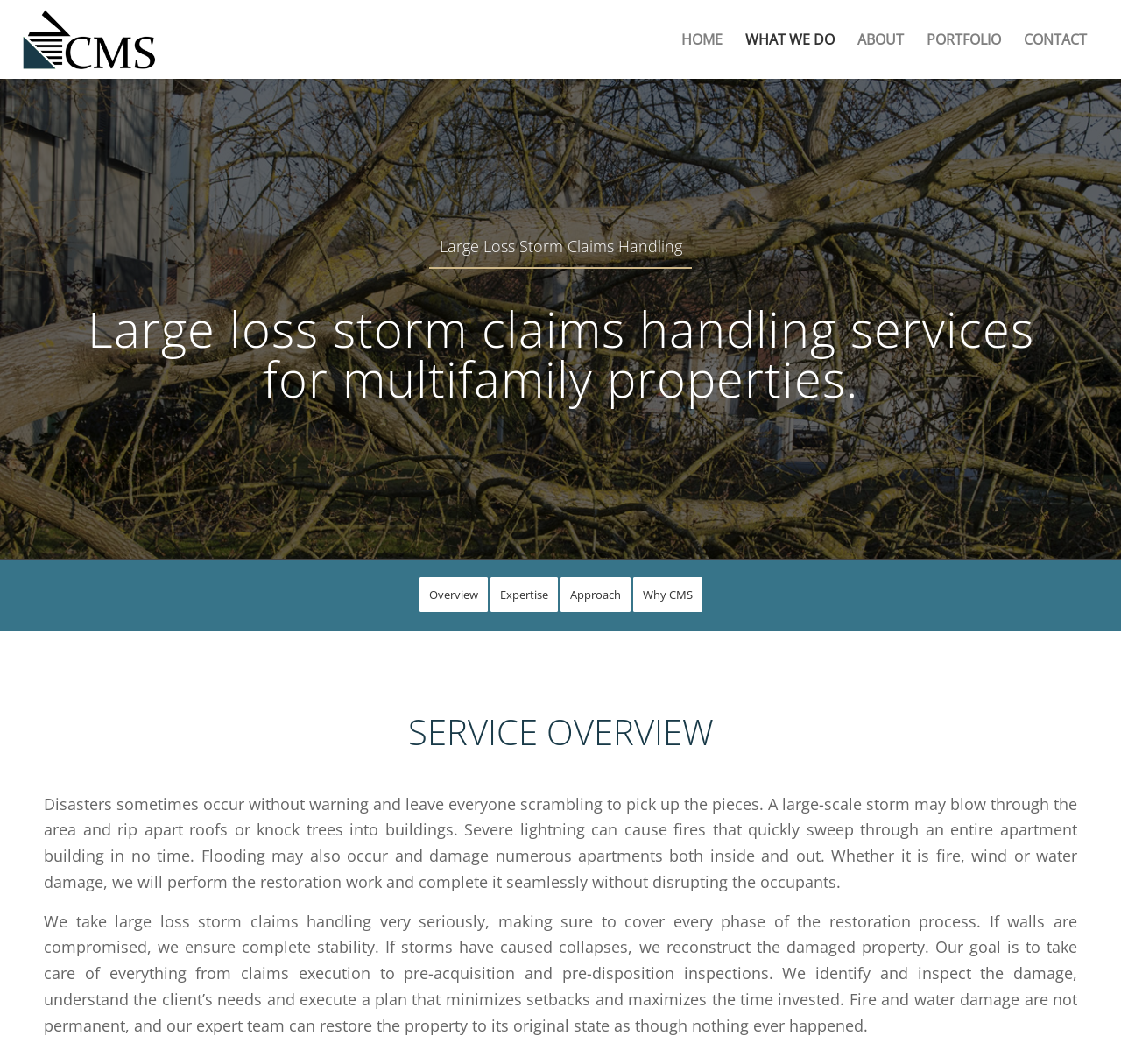Bounding box coordinates are to be given in the format (top-left x, top-left y, bottom-right x, bottom-right y). All values must be floating point numbers between 0 and 1. Provide the bounding box coordinate for the UI element described as: Why CMS

[0.564, 0.551, 0.626, 0.568]